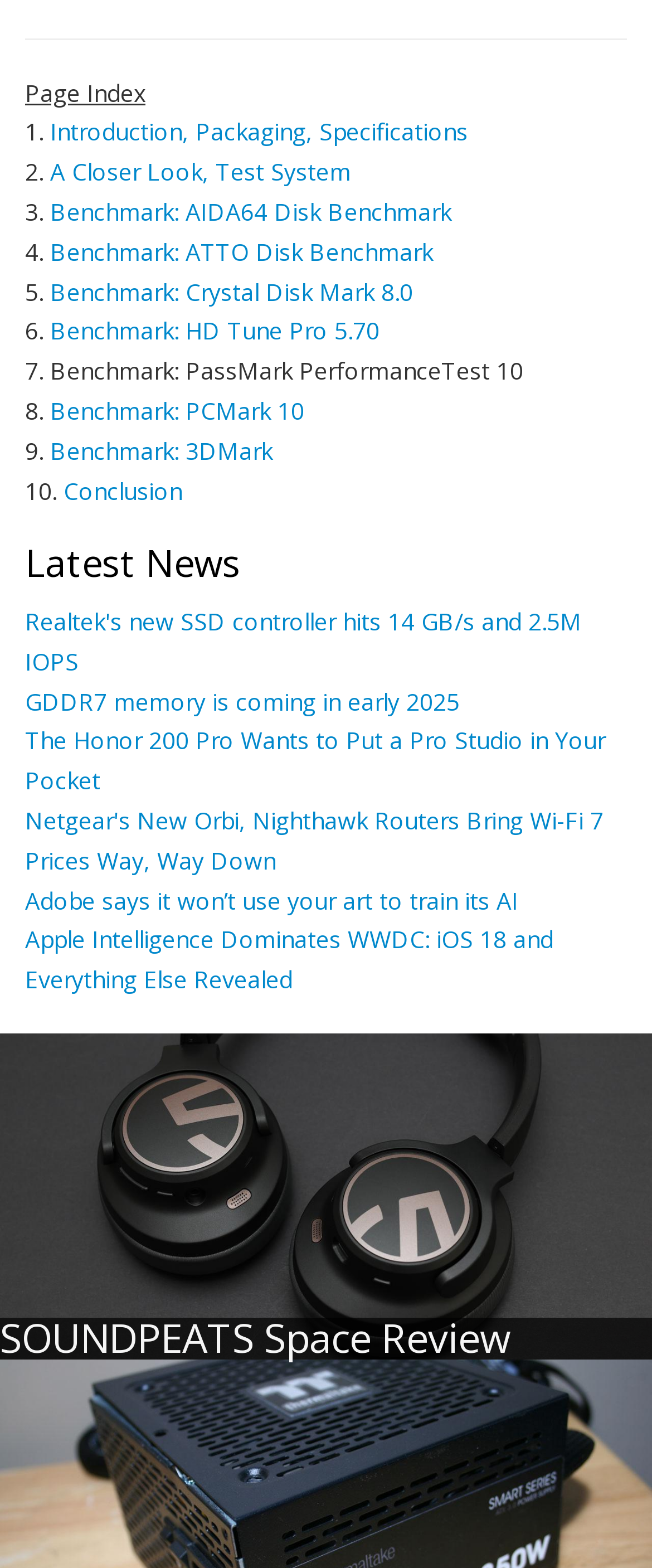Can you specify the bounding box coordinates for the region that should be clicked to fulfill this instruction: "Click on Introduction, Packaging, Specifications".

[0.077, 0.074, 0.718, 0.094]